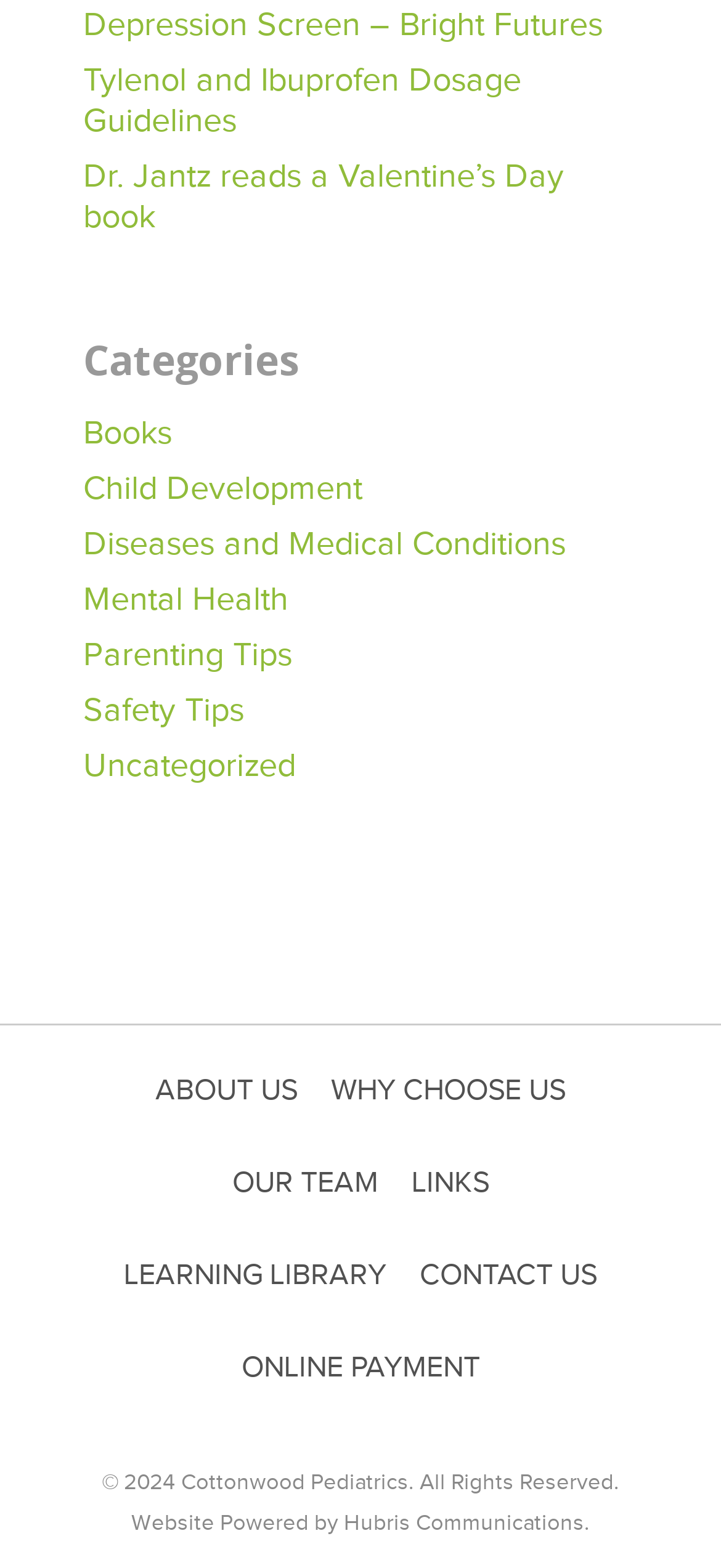Identify the bounding box coordinates of the region that should be clicked to execute the following instruction: "View the 'Mental Health' category".

[0.115, 0.369, 0.885, 0.395]